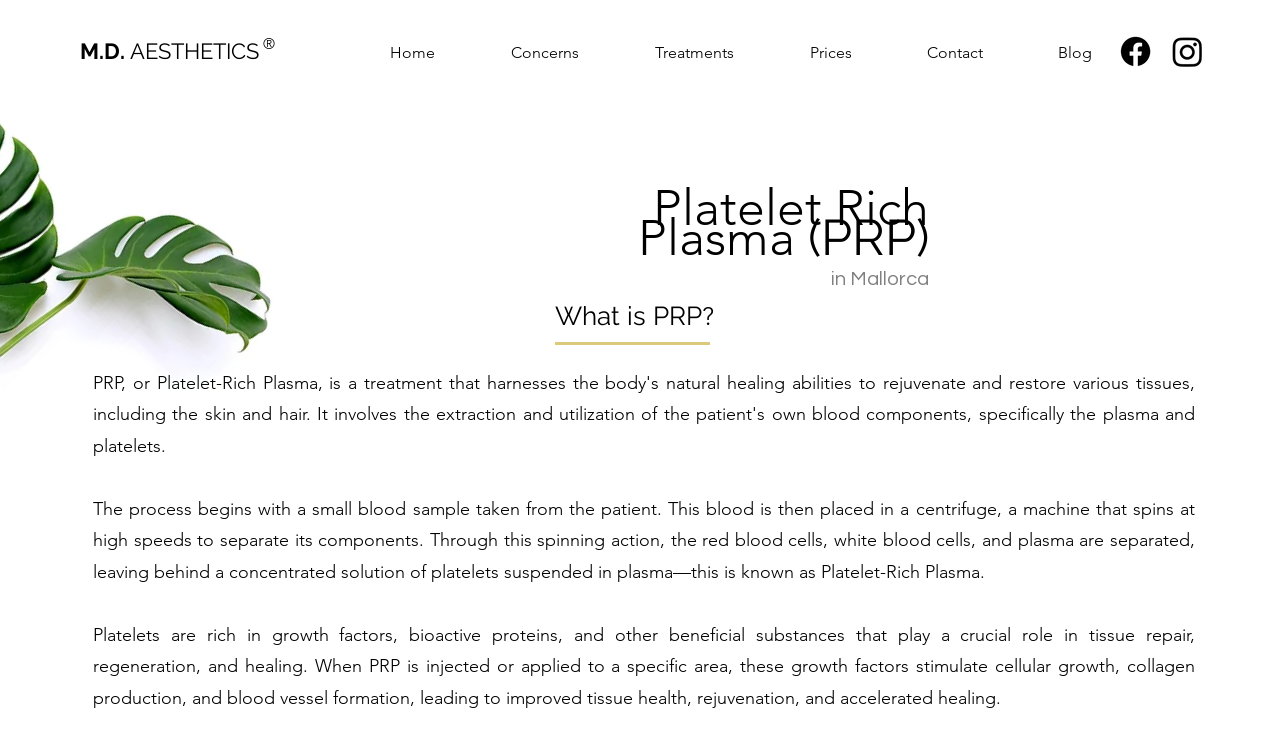What is rich in growth factors?
From the details in the image, provide a complete and detailed answer to the question.

I found the answer by reading the text that describes the properties of Platelet-Rich Plasma, which mentions that platelets are rich in growth factors, bioactive proteins, and other beneficial substances that play a crucial role in tissue repair, regeneration, and healing.